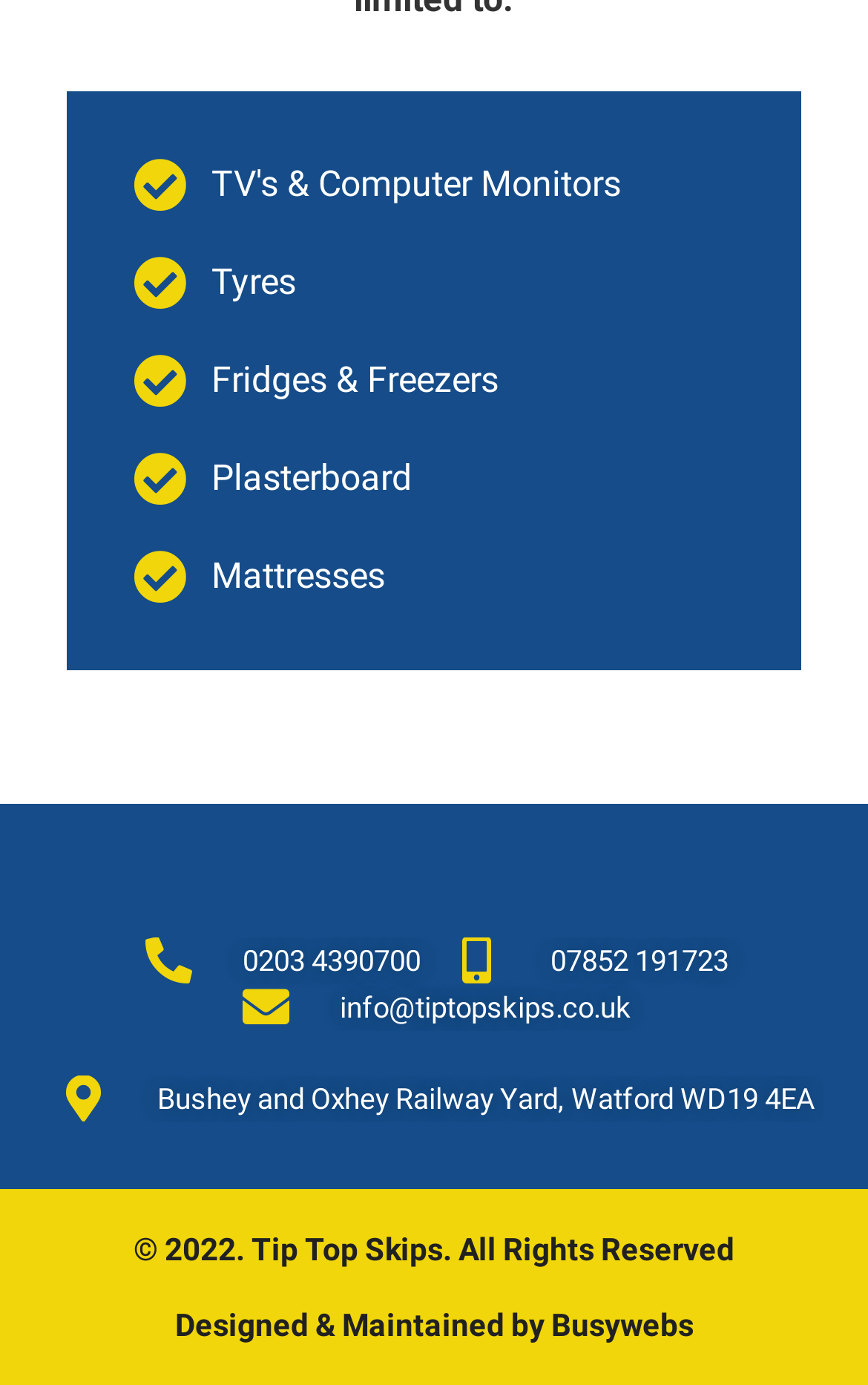What are the categories of products or services offered?
Give a thorough and detailed response to the question.

I found the categories of products or services offered by examining the static text elements on the webpage. The categories are displayed as 'Tyres', 'Fridges & Freezers', 'Plasterboard', and 'Mattresses' which are located at the coordinates [0.244, 0.188, 0.341, 0.219], [0.244, 0.259, 0.574, 0.29], [0.244, 0.33, 0.474, 0.36], and [0.244, 0.4, 0.444, 0.431] respectively on the webpage.